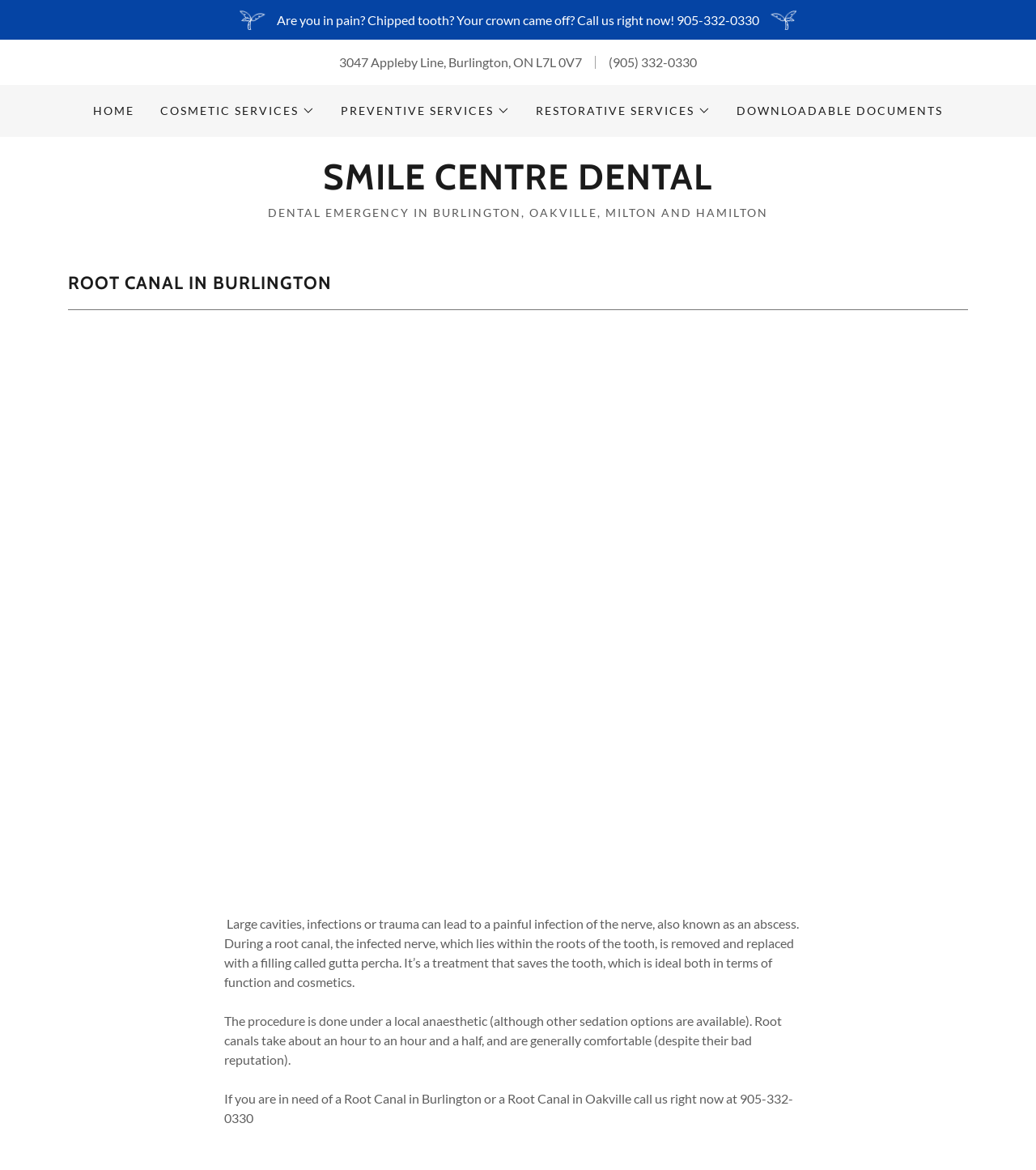Extract the bounding box coordinates for the UI element described as: "Downloadable Documents".

[0.019, 0.205, 0.253, 0.264]